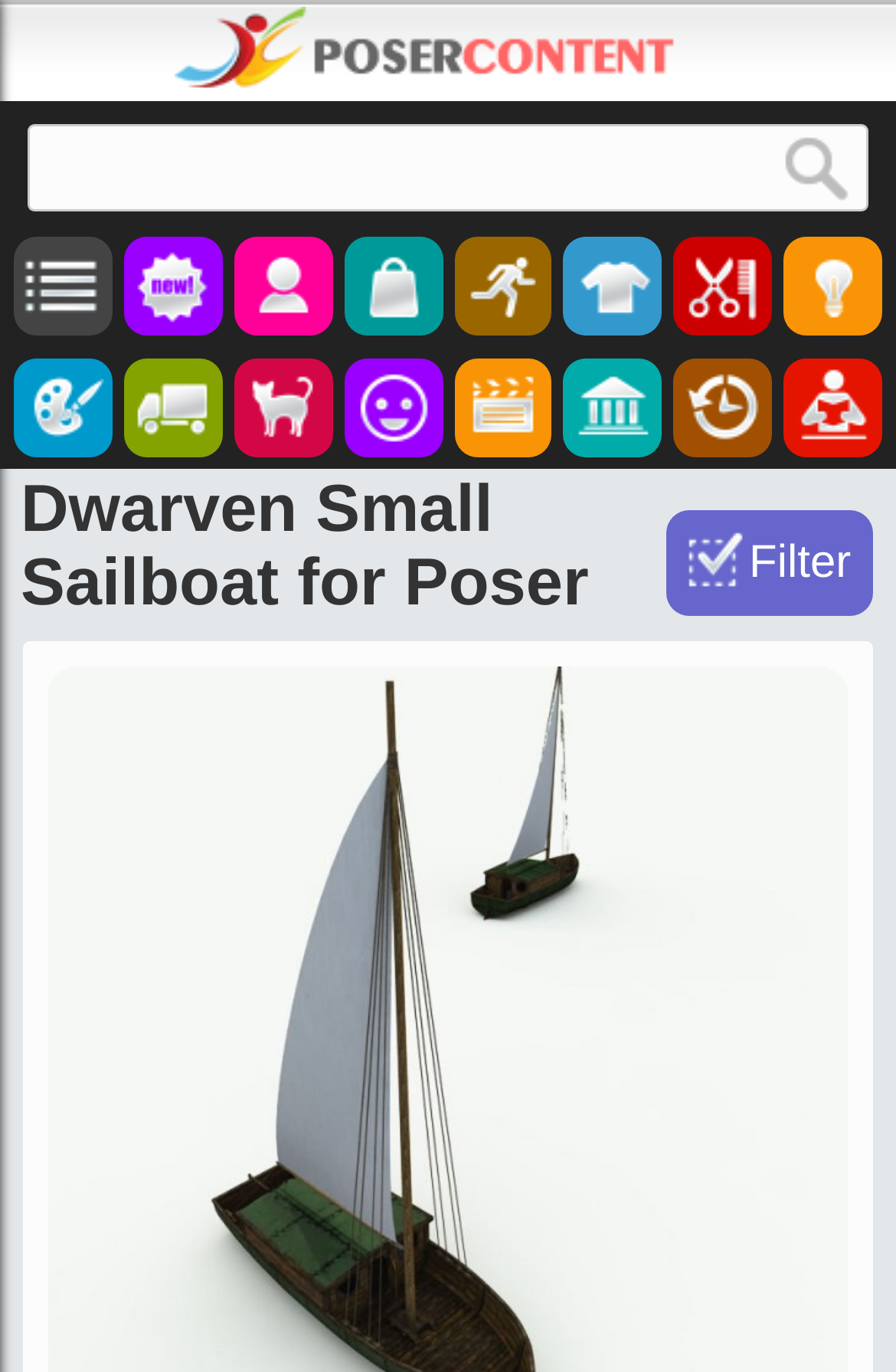Return the bounding box coordinates of the UI element that corresponds to this description: "Filter". The coordinates must be given as four float numbers in the range of 0 and 1, [left, top, right, bottom].

[0.744, 0.371, 0.974, 0.449]